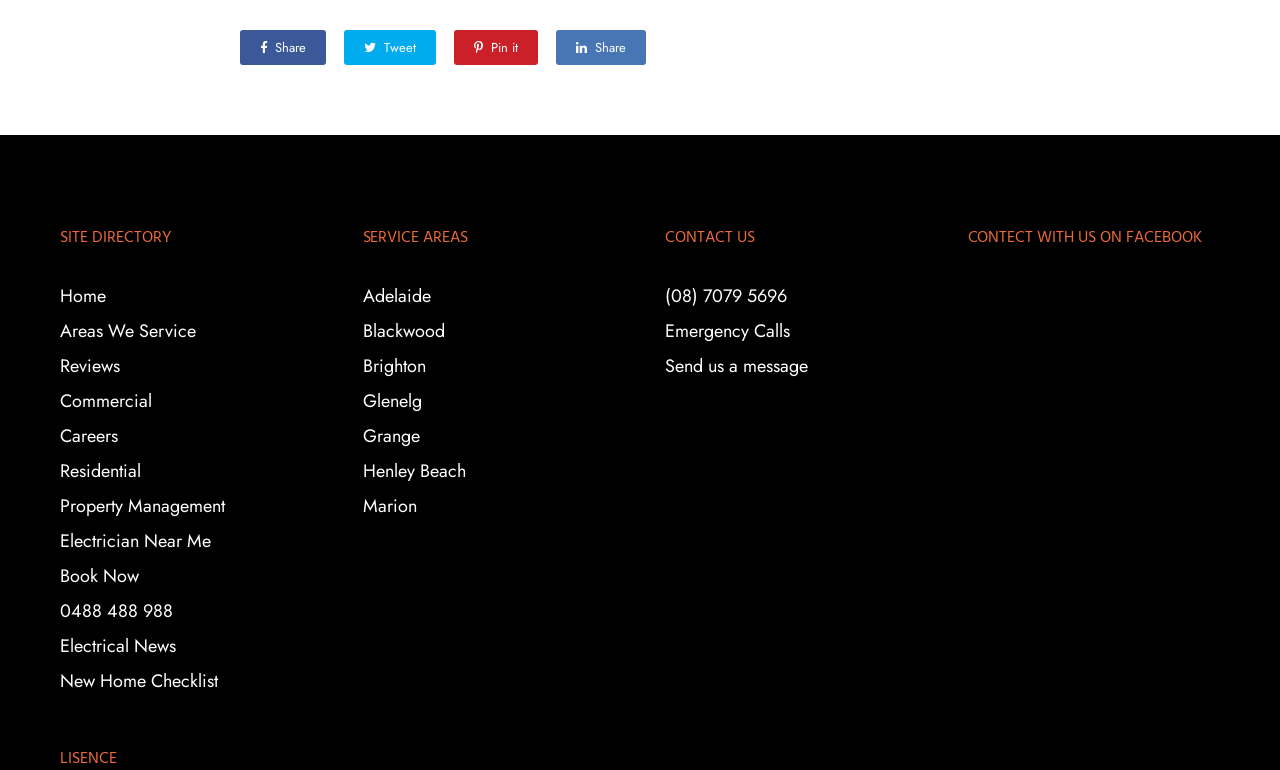What social media platform is mentioned on the webpage?
Examine the screenshot and reply with a single word or phrase.

Facebook